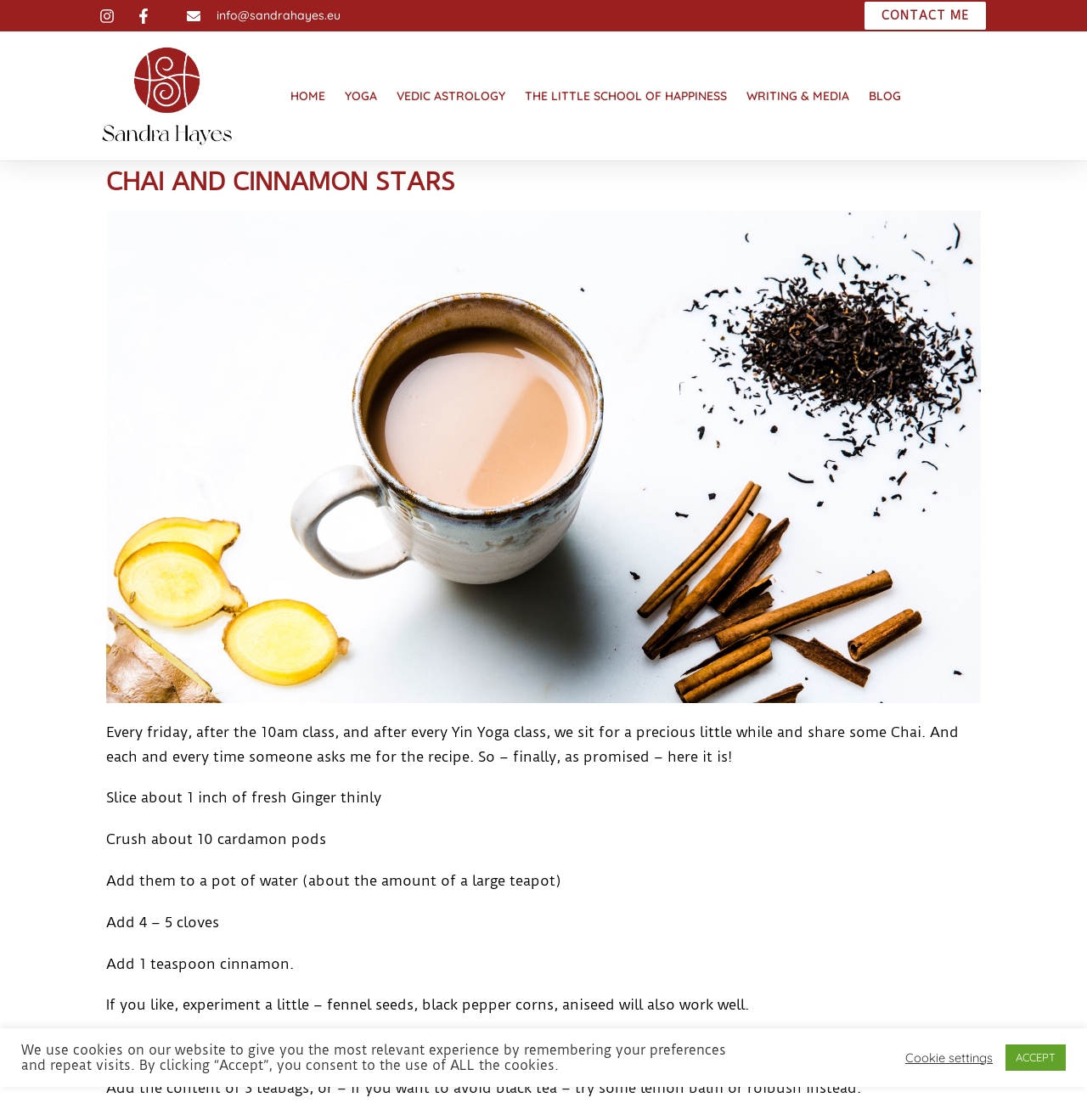Determine the bounding box coordinates of the target area to click to execute the following instruction: "Check the Featured Posts."

None